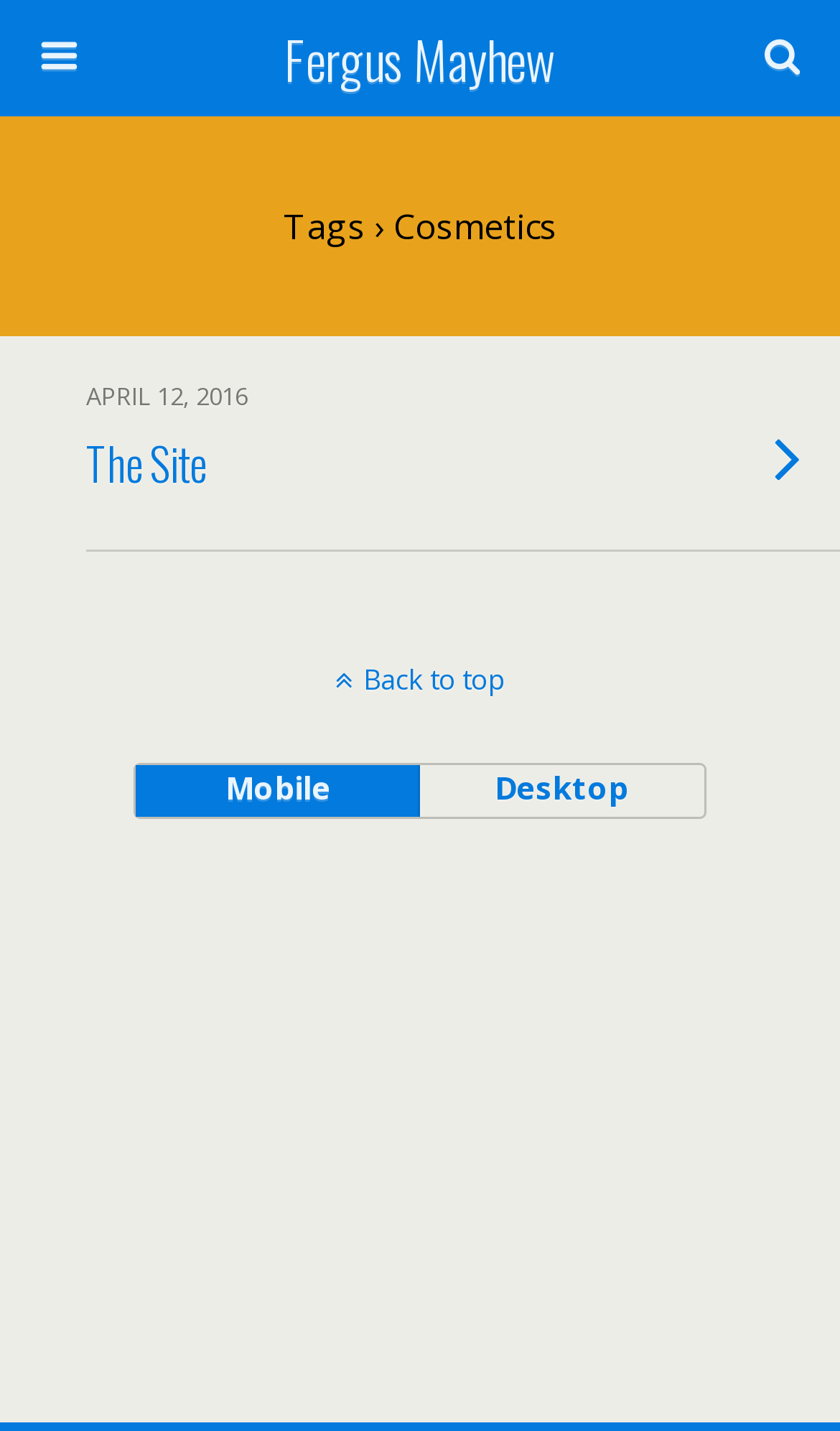What is the category of the website?
Please use the image to provide a one-word or short phrase answer.

Cosmetics